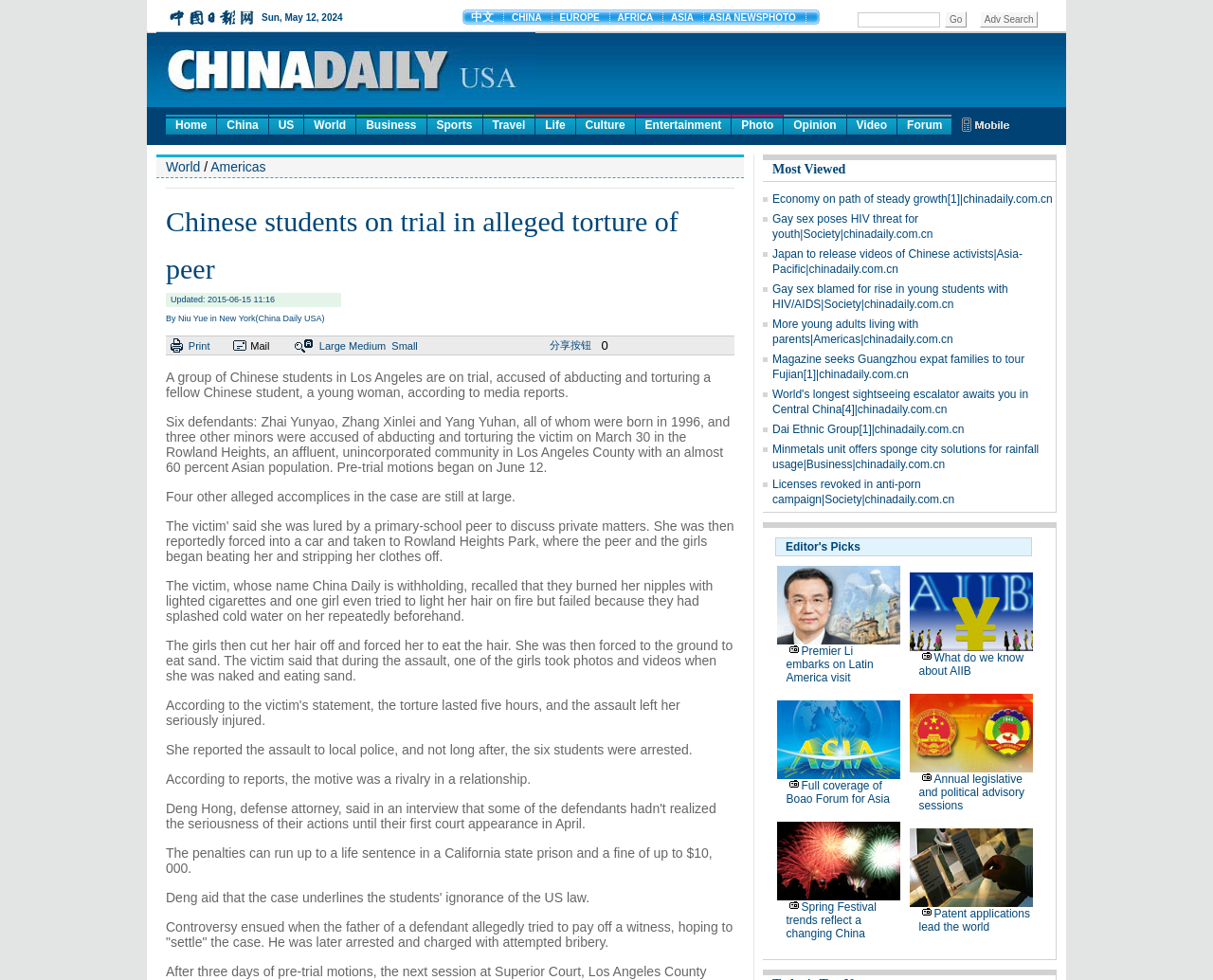What is the maximum fine that the defendants can face?
Examine the screenshot and reply with a single word or phrase.

$10,000